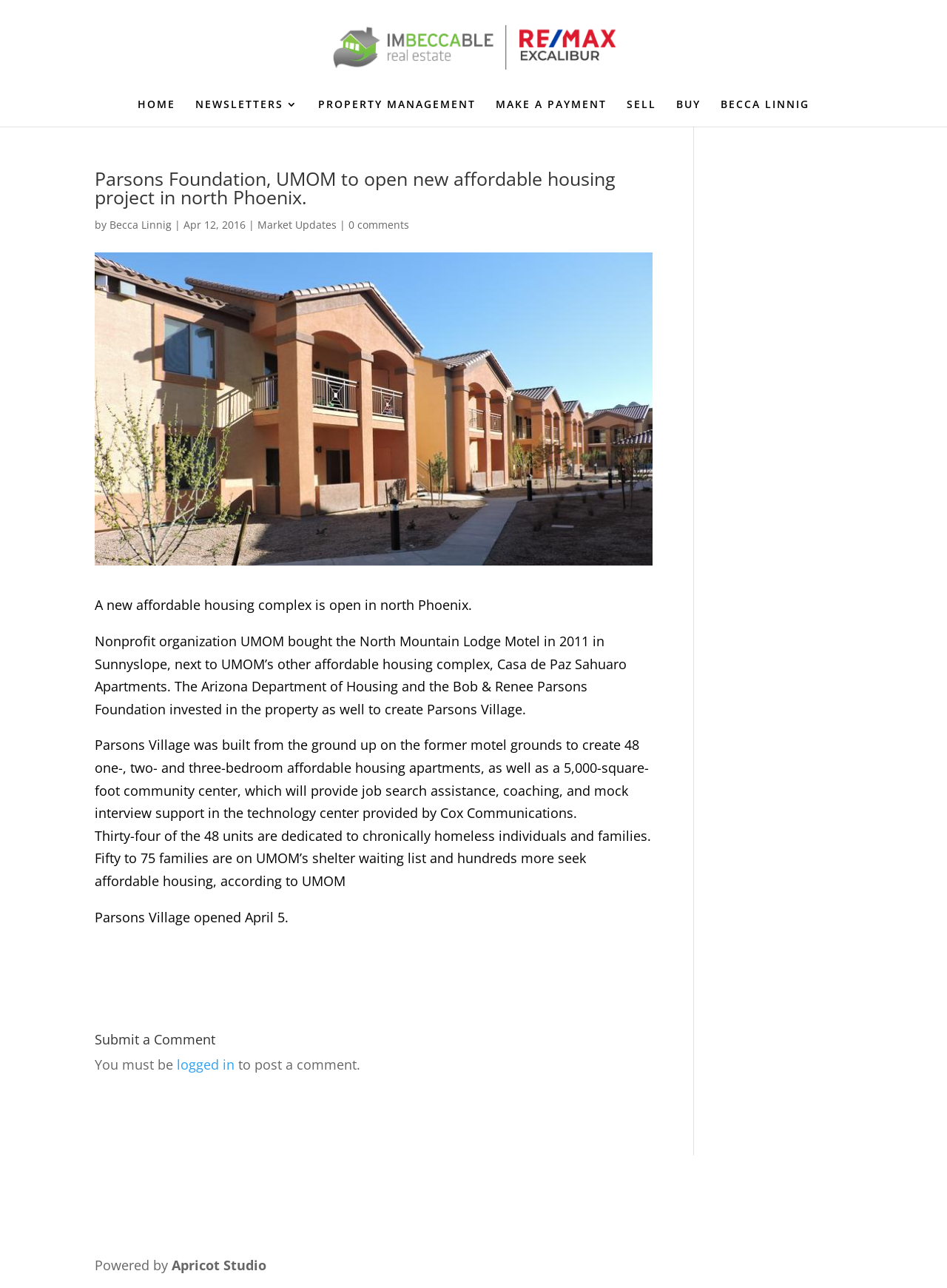Identify the bounding box coordinates necessary to click and complete the given instruction: "Explore the 'Market Updates' section".

[0.272, 0.169, 0.355, 0.18]